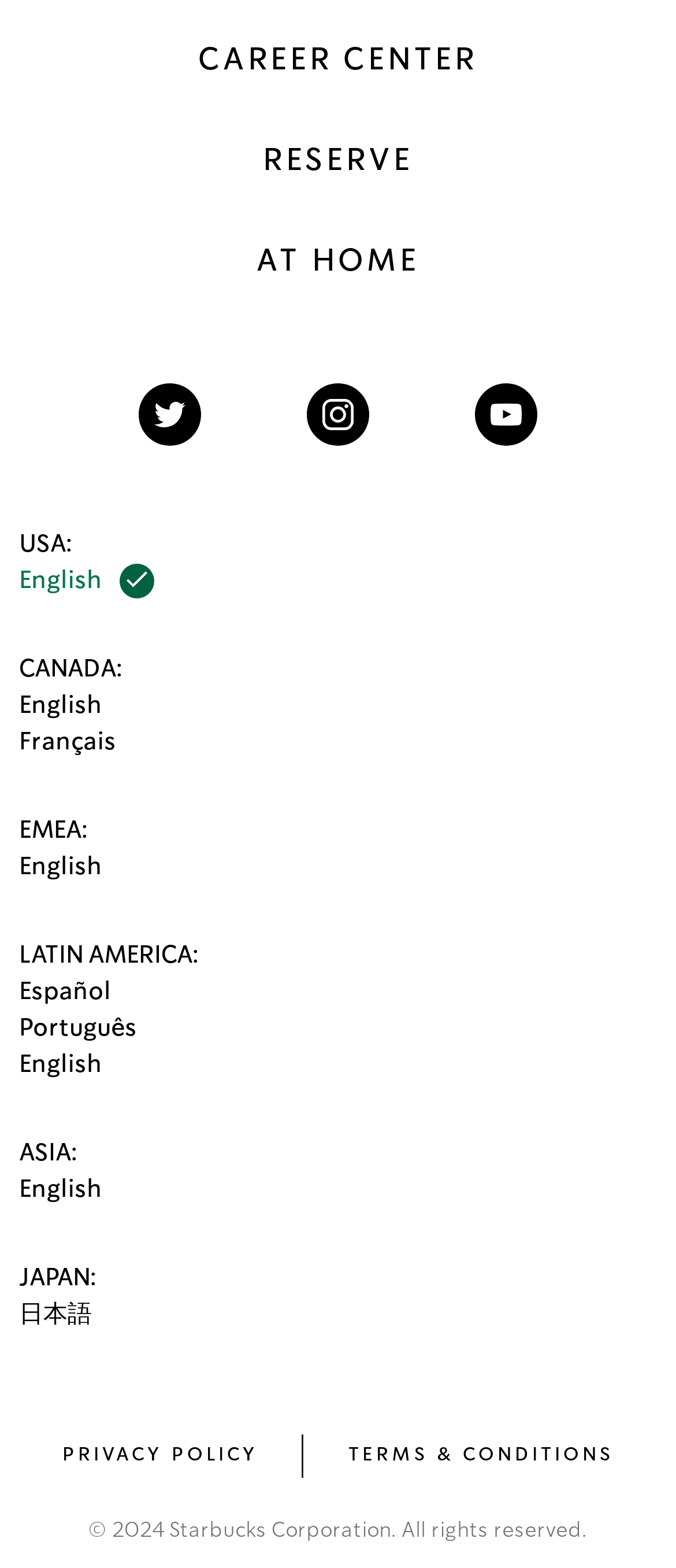Identify the bounding box coordinates necessary to click and complete the given instruction: "Select English USA".

[0.028, 0.359, 0.228, 0.383]